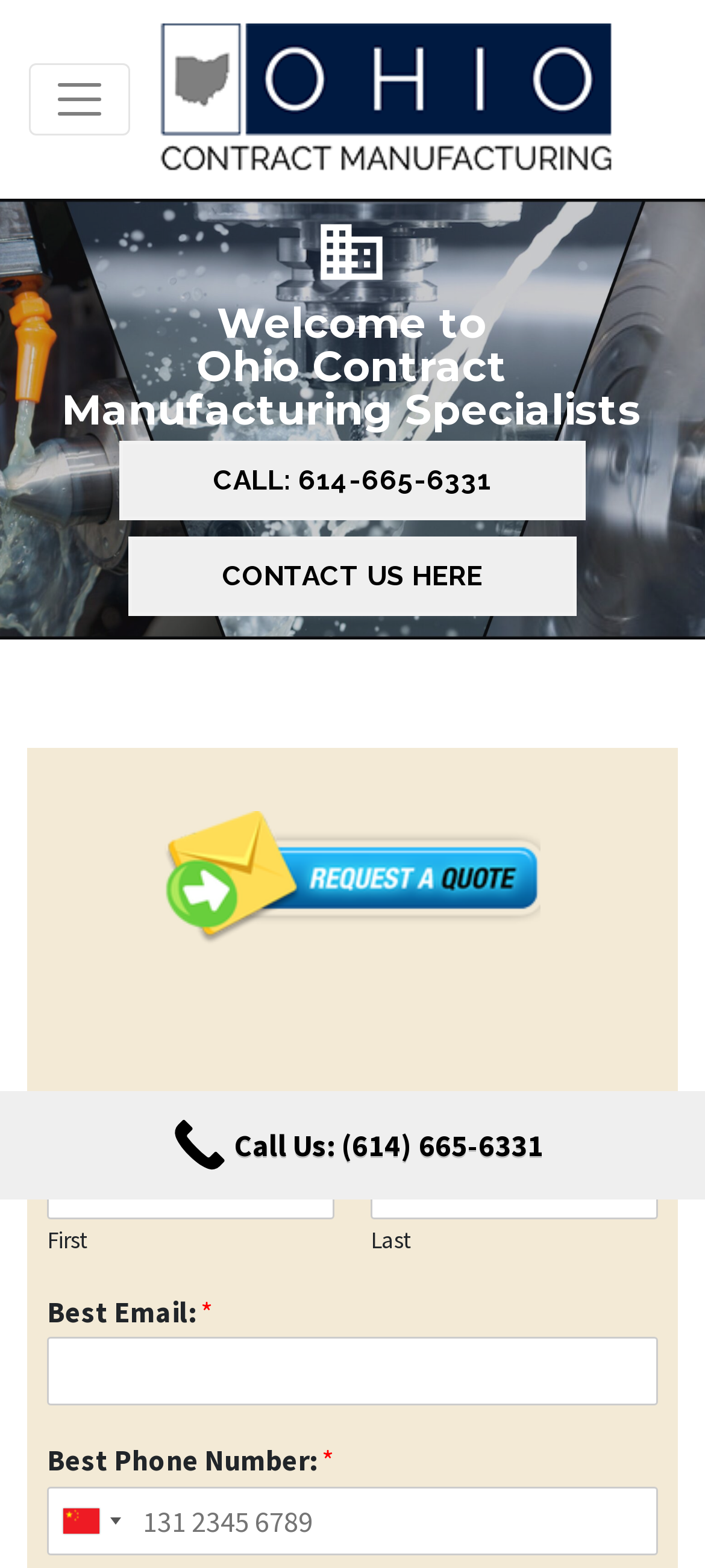Offer a detailed account of what is visible on the webpage.

The webpage appears to be a company website, specifically a contract manufacturing company based in Fairfield, Ohio. At the top left corner, there is a button to toggle navigation, and next to it, a link with the company name "Ohio Contract Manufacturing Specialists" accompanied by a logo image. 

Below the company name, there is a welcome message that reads "Welcome to Ohio Contract Manufacturing Specialists". The company's name is broken down into three separate text elements, with "Welcome to" on the left, "Ohio Contract" in the middle, and "Manufacturing Specialists" on the right.

On the right side of the page, there are two prominent links: "CONTACT US HERE" and "CALL: 614-665-6331". The phone number is also displayed at the bottom of the page as "Call Us: (614) 665-6331".

In the middle of the page, there is a section with a heading "business" and an image below it. The image is accompanied by a figure caption, but the text is empty. Below the image, there is a form with several input fields, including "Name", "Last", "Best Email", "Best Phone Number", and a combobox to select a country. Each input field has a corresponding label, and some of them are marked as required.